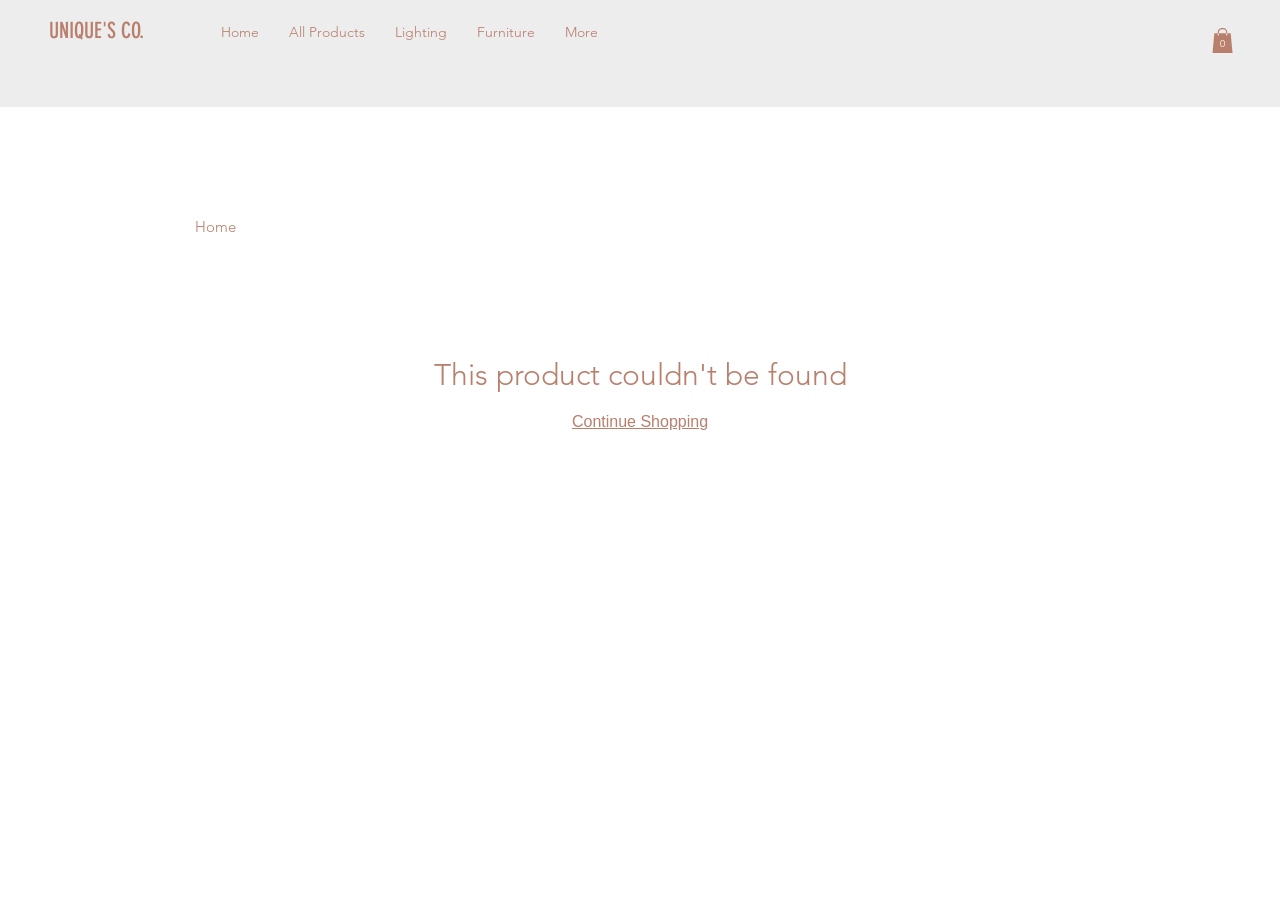Please use the details from the image to answer the following question comprehensively:
Where is the 'Home' link located?

There are two 'Home' links on the webpage, one located in the top-left corner as part of the navigation section, and another located in the middle of the page, likely as a call-to-action button.